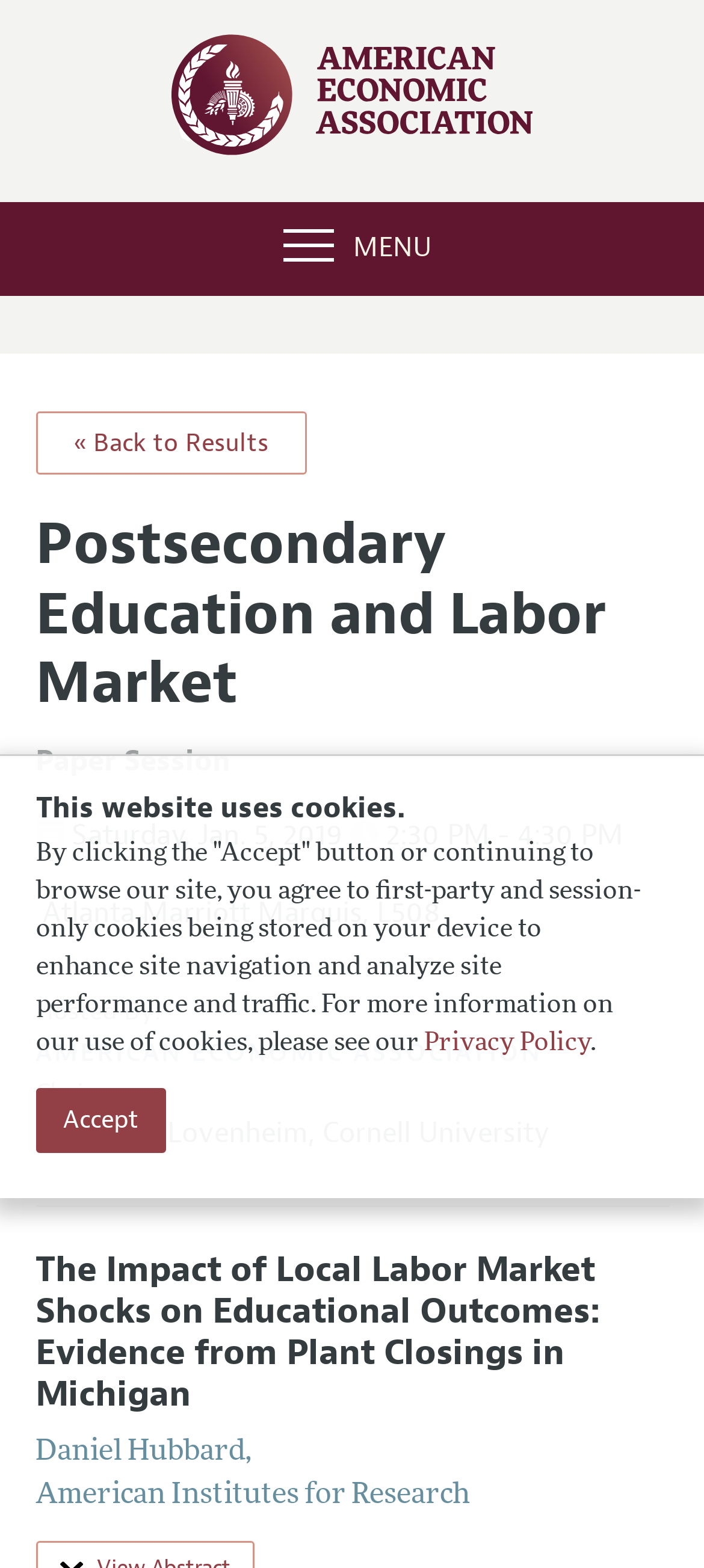Who is the author of the paper?
Look at the image and respond with a one-word or short phrase answer.

Daniel Hubbard